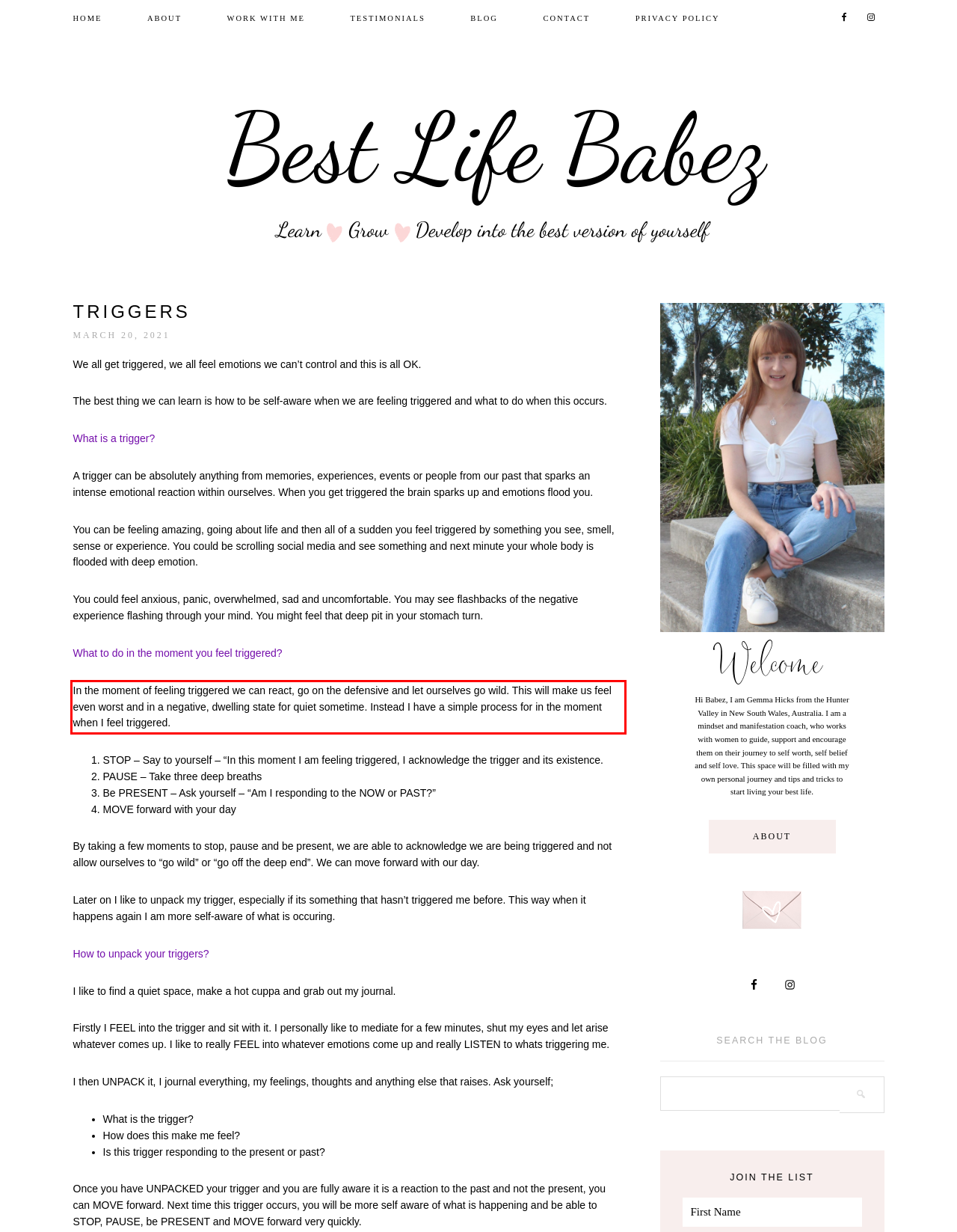Please perform OCR on the text content within the red bounding box that is highlighted in the provided webpage screenshot.

In the moment of feeling triggered we can react, go on the defensive and let ourselves go wild. This will make us feel even worst and in a negative, dwelling state for quiet sometime. Instead I have a simple process for in the moment when I feel triggered.